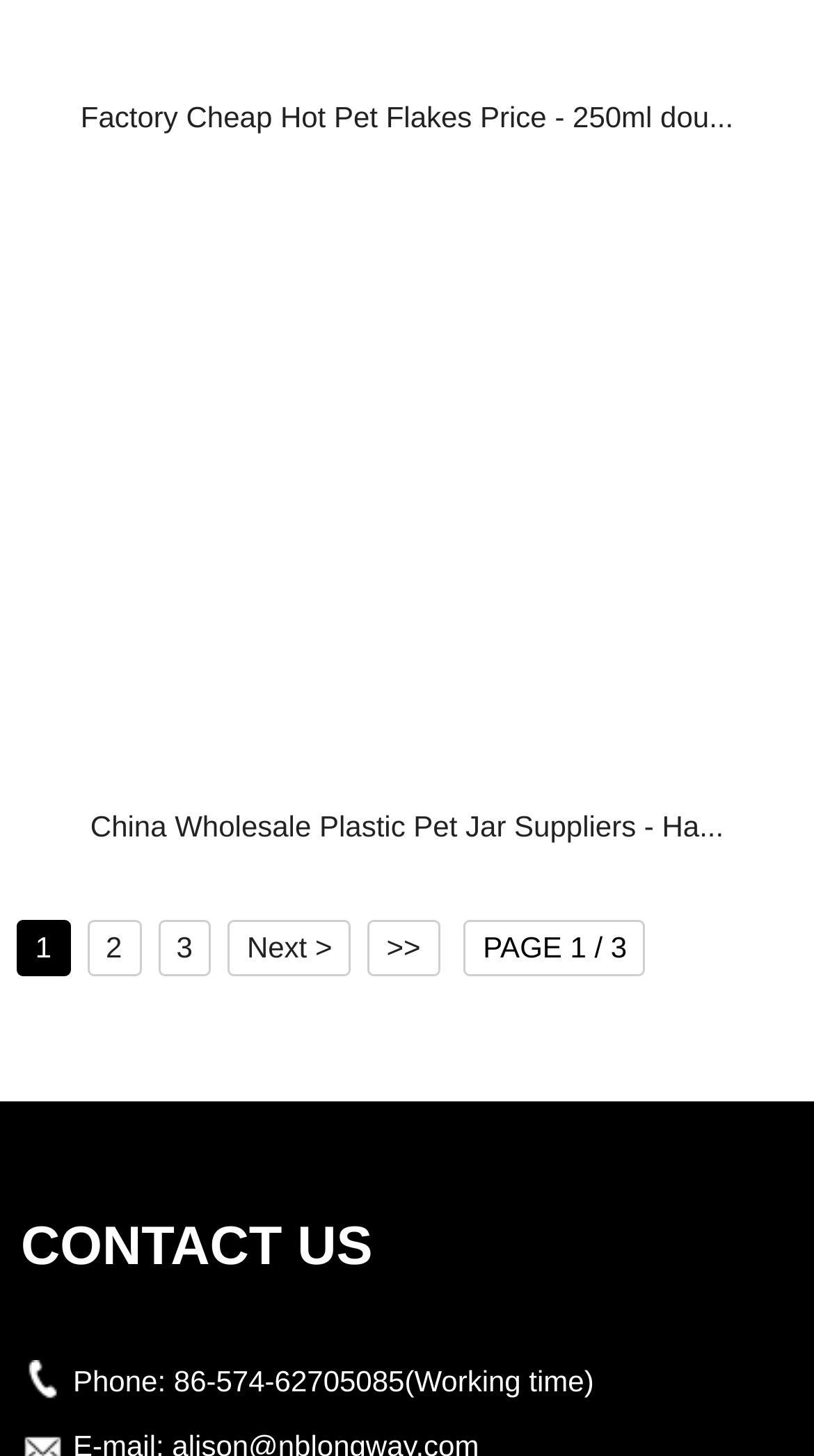What is the heading of the contact section?
Answer the question with a single word or phrase, referring to the image.

CONTACT US